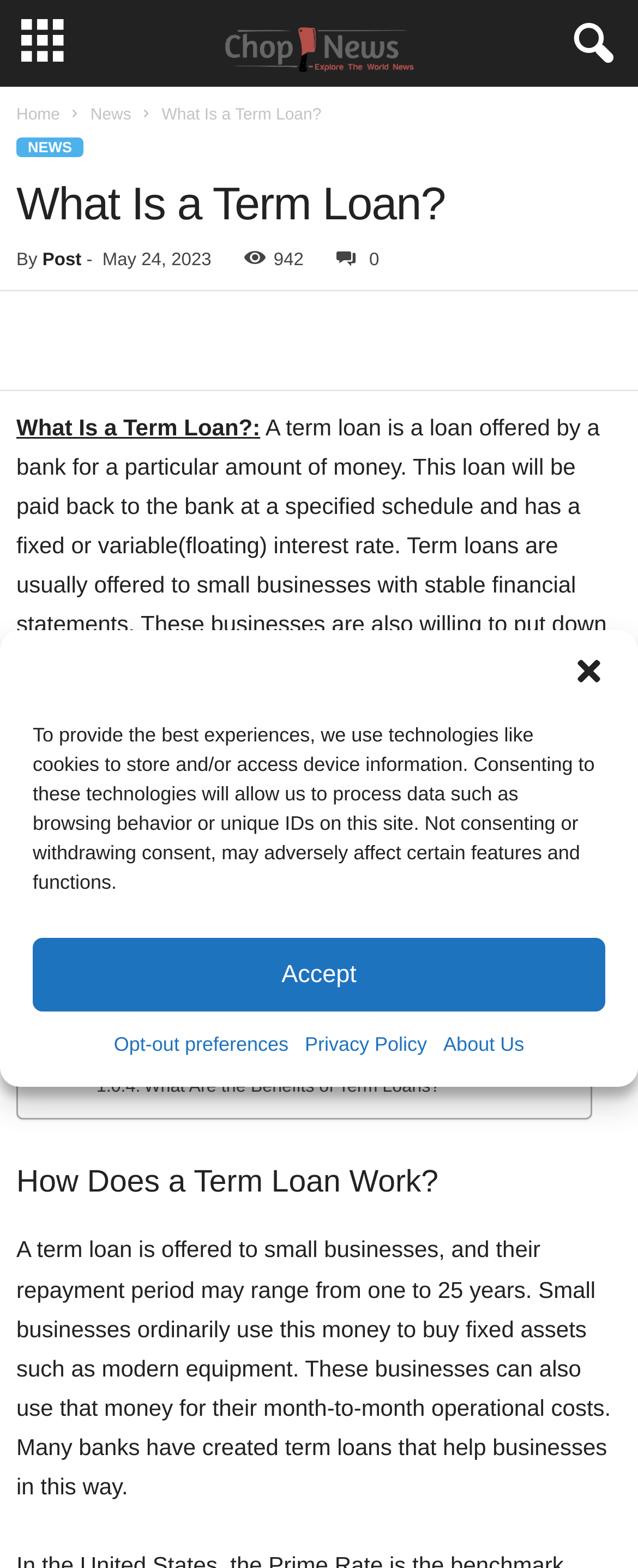Locate the bounding box coordinates of the element I should click to achieve the following instruction: "Click the 'About Us' link".

[0.695, 0.656, 0.822, 0.677]